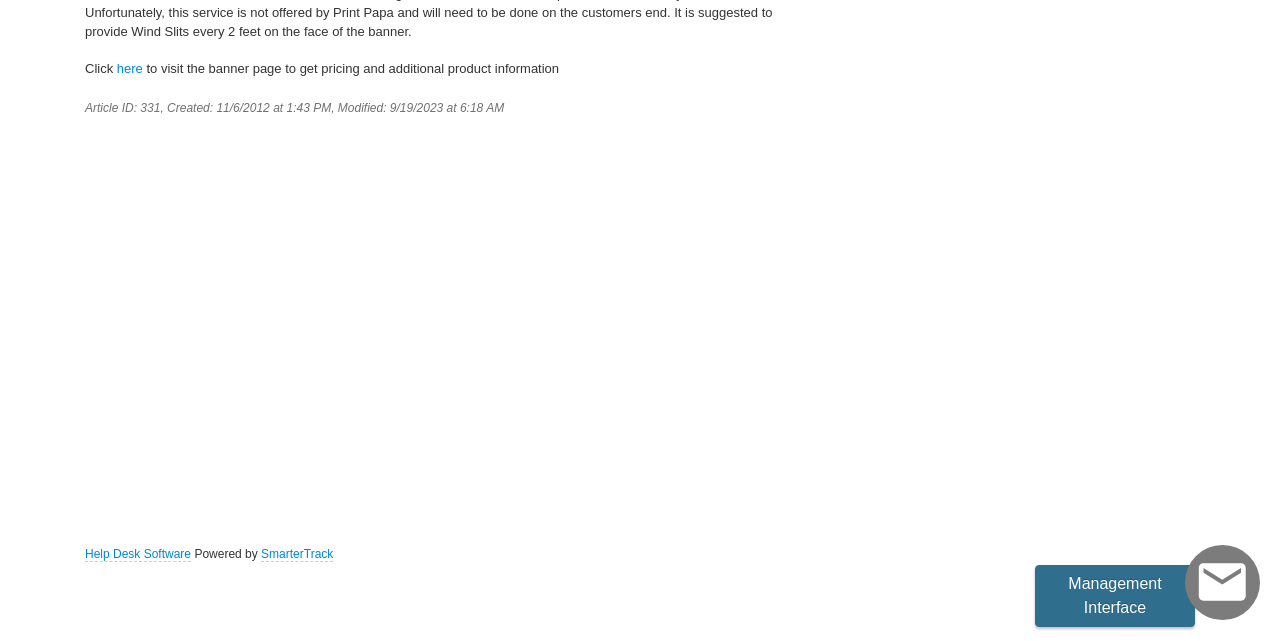Provide the bounding box coordinates for the specified HTML element described in this description: "Management Interface". The coordinates should be four float numbers ranging from 0 to 1, in the format [left, top, right, bottom].

[0.809, 0.881, 0.934, 0.978]